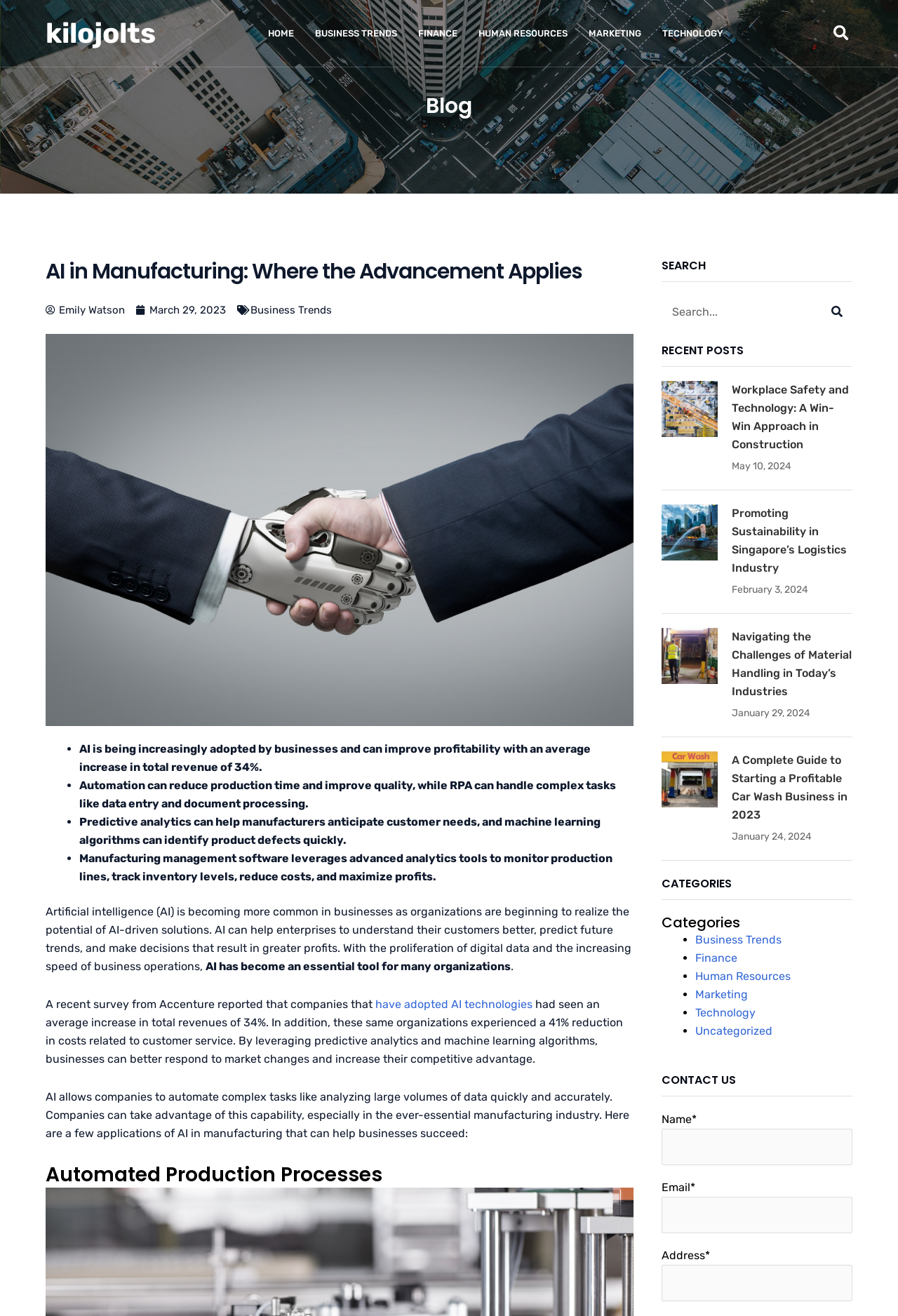Determine the bounding box for the UI element that matches this description: "Search".

[0.914, 0.225, 0.949, 0.249]